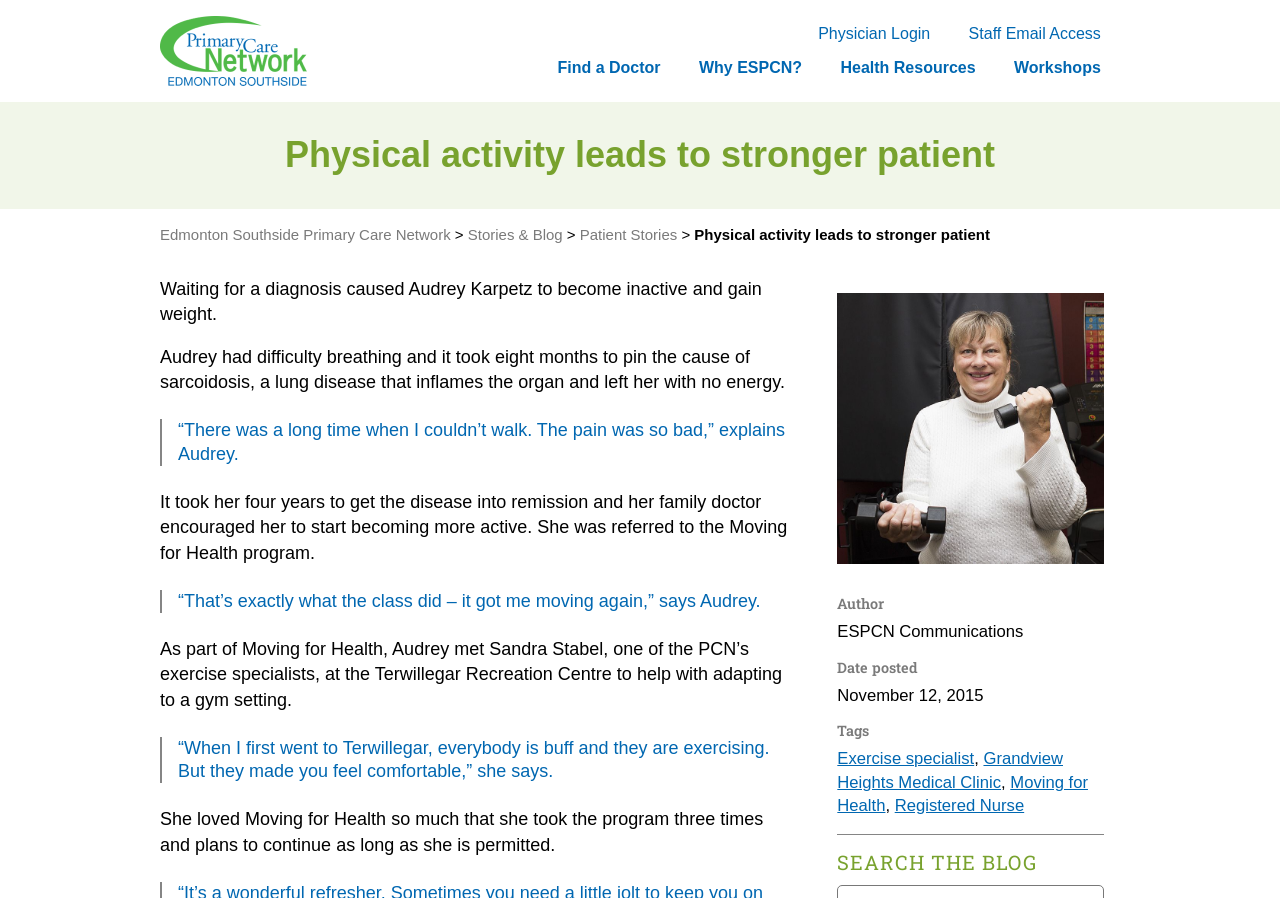Provide the bounding box coordinates of the area you need to click to execute the following instruction: "Visit the 'Health Resources' page".

[0.65, 0.063, 0.768, 0.088]